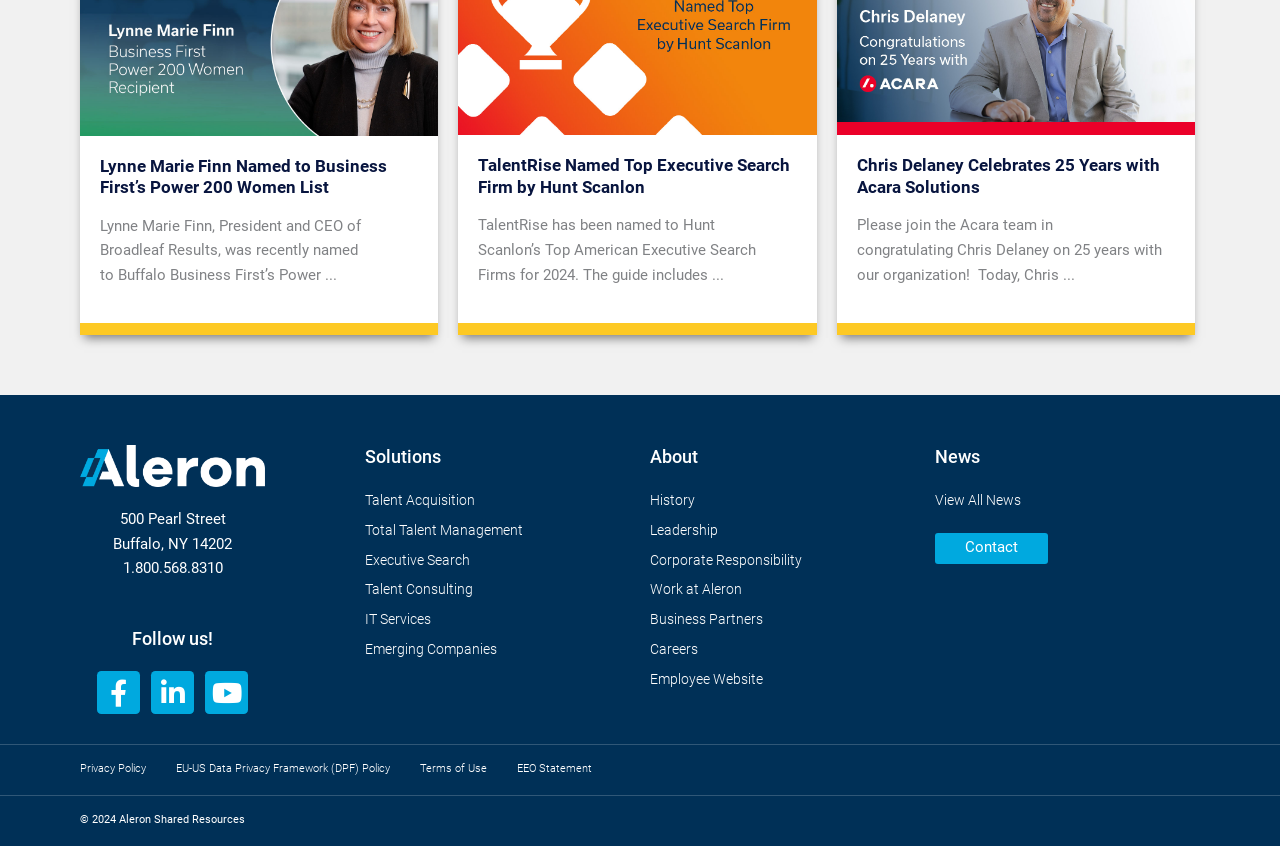Show the bounding box coordinates for the element that needs to be clicked to execute the following instruction: "Contact us". Provide the coordinates in the form of four float numbers between 0 and 1, i.e., [left, top, right, bottom].

[0.73, 0.63, 0.819, 0.667]